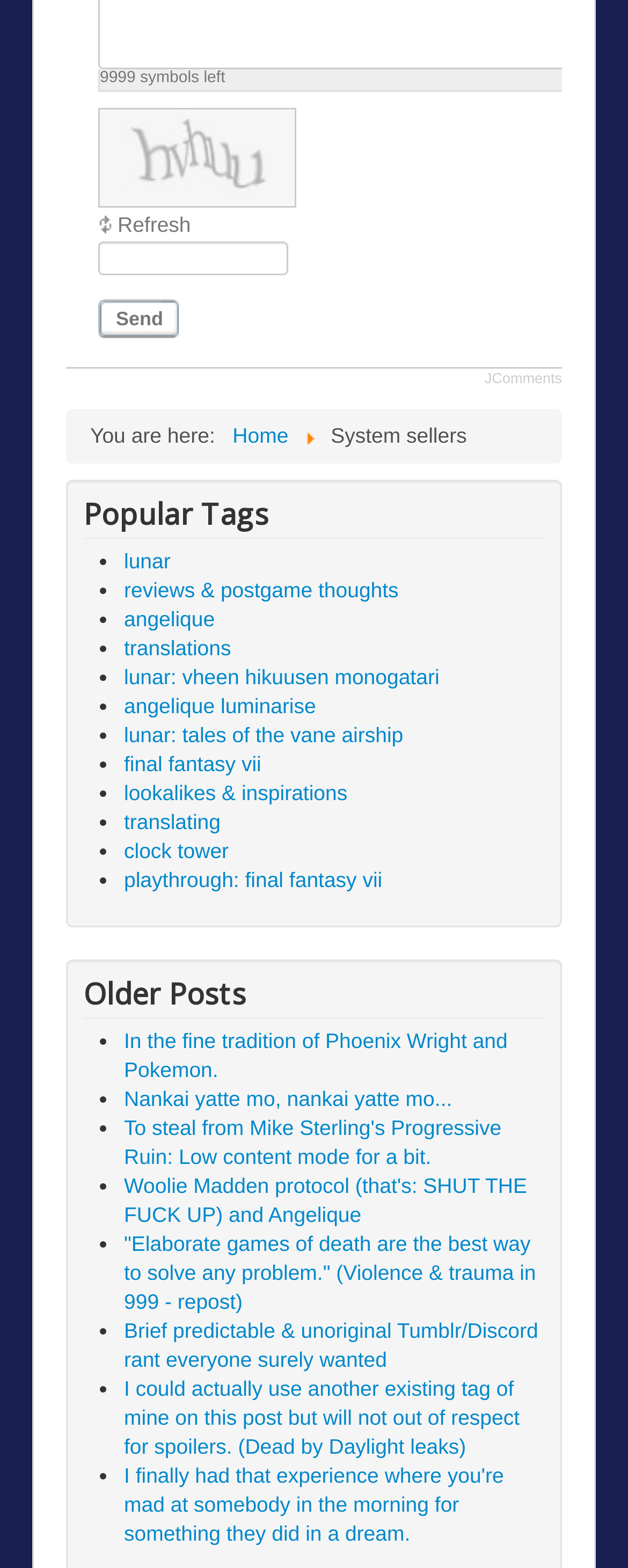Locate the bounding box coordinates of the area to click to fulfill this instruction: "View gold price". The bounding box should be presented as four float numbers between 0 and 1, in the order [left, top, right, bottom].

None